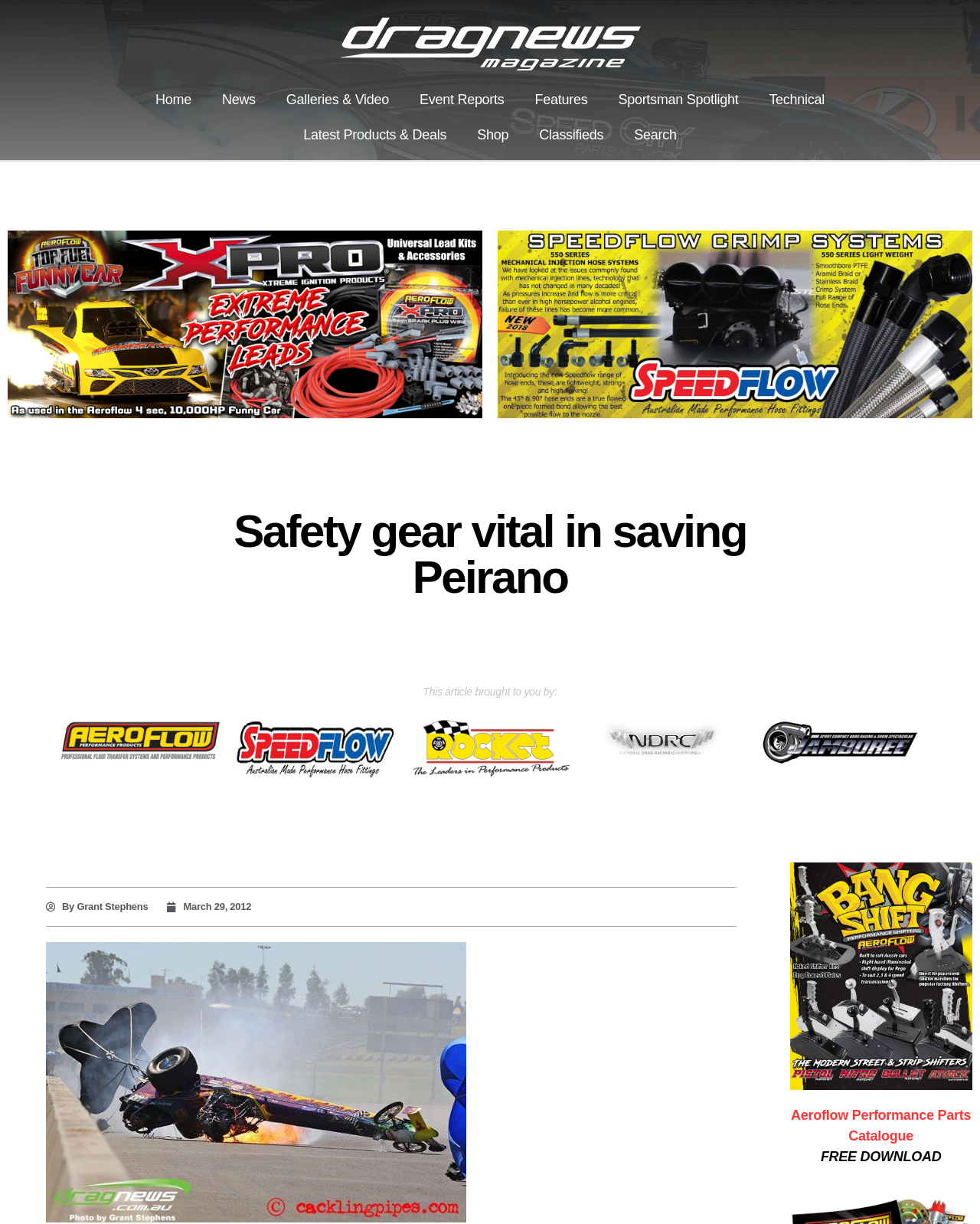How many navigation links are there?
Please ensure your answer to the question is detailed and covers all necessary aspects.

I counted the number of links in the navigation menu, which includes 'Home', 'News', 'Galleries & Video', 'Event Reports', 'Features', 'Sportsman Spotlight', 'Technical', 'Latest Products & Deals', 'Shop', and 'Classifieds'.